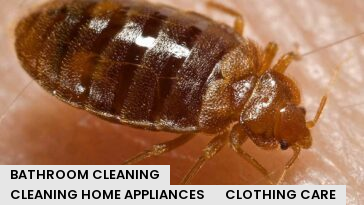Describe all significant details and elements found in the image.

The image features a close-up of a bed bug, a small insect known for infesting bedding and furniture. It showcases the insect's distinctive brownish color and segmented body. This bug is often a concern in households, particularly in relation to home cleaning and pest control. Below the image, there are links related to various cleaning topics, including "BATHROOM CLEANING," "CLEANING HOME APPLIANCES," and "CLOTHING CARE," suggesting this image may be part of a larger discussion about maintaining cleanliness and addressing pest issues in the home. The presence of these links highlights the importance of understanding and dealing with pests like bed bugs as part of comprehensive home care.